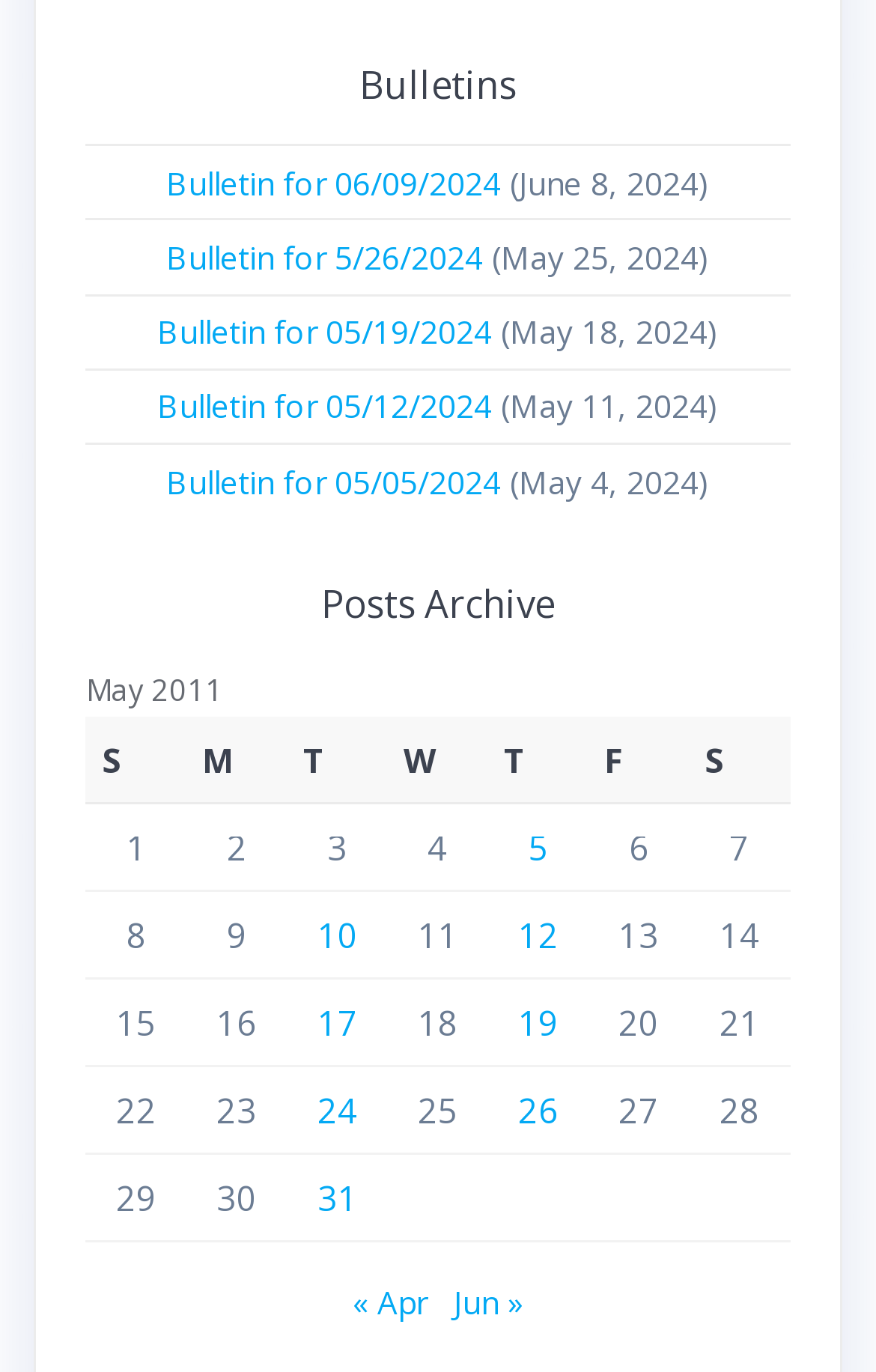Locate the bounding box coordinates of the item that should be clicked to fulfill the instruction: "View bulletin for 06/09/2024".

[0.19, 0.118, 0.572, 0.149]